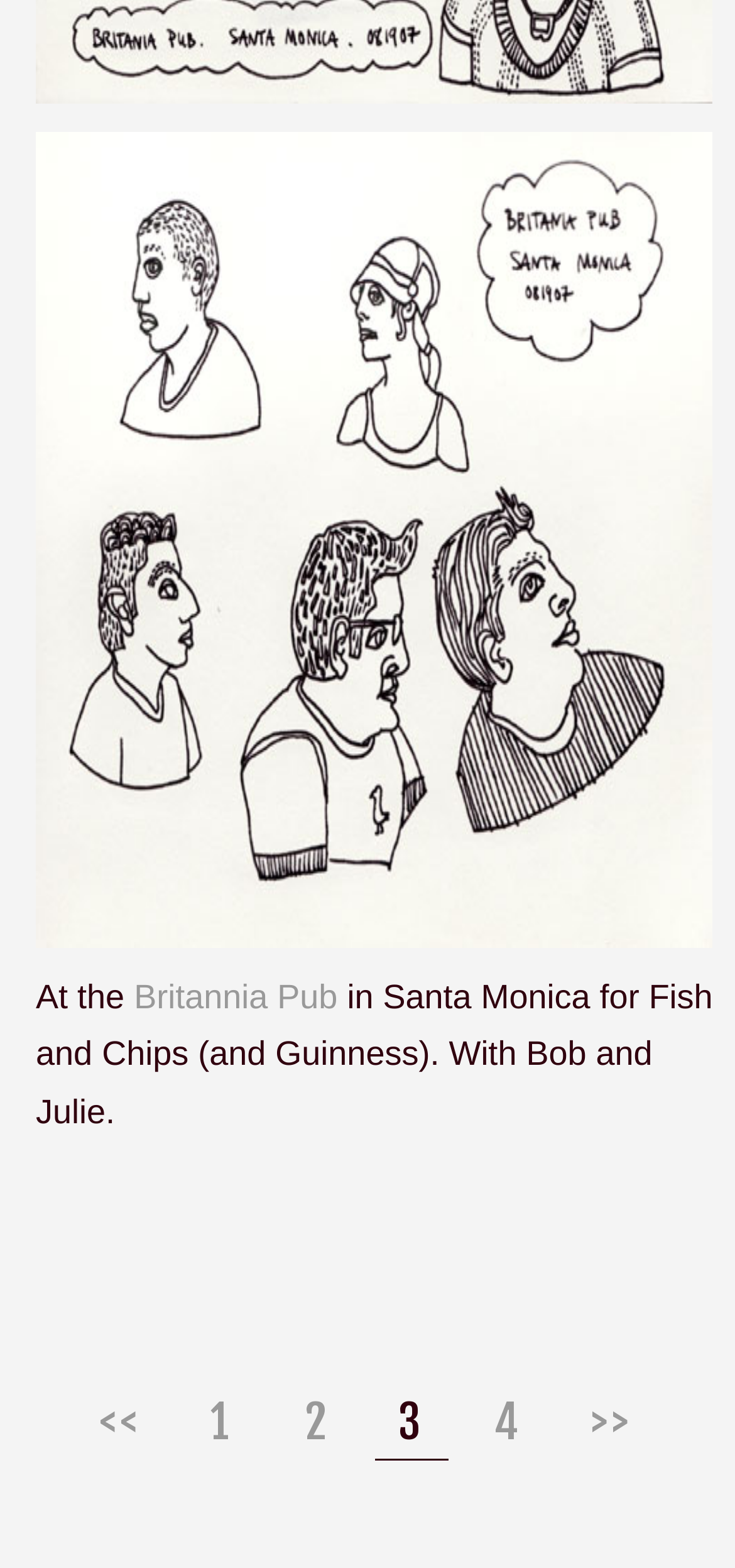What is the navigation direction of the '>>' link?
Look at the screenshot and provide an in-depth answer.

The '>>' link is likely to navigate to the next page, as it is commonly used to indicate 'next' or 'forward' in pagination.